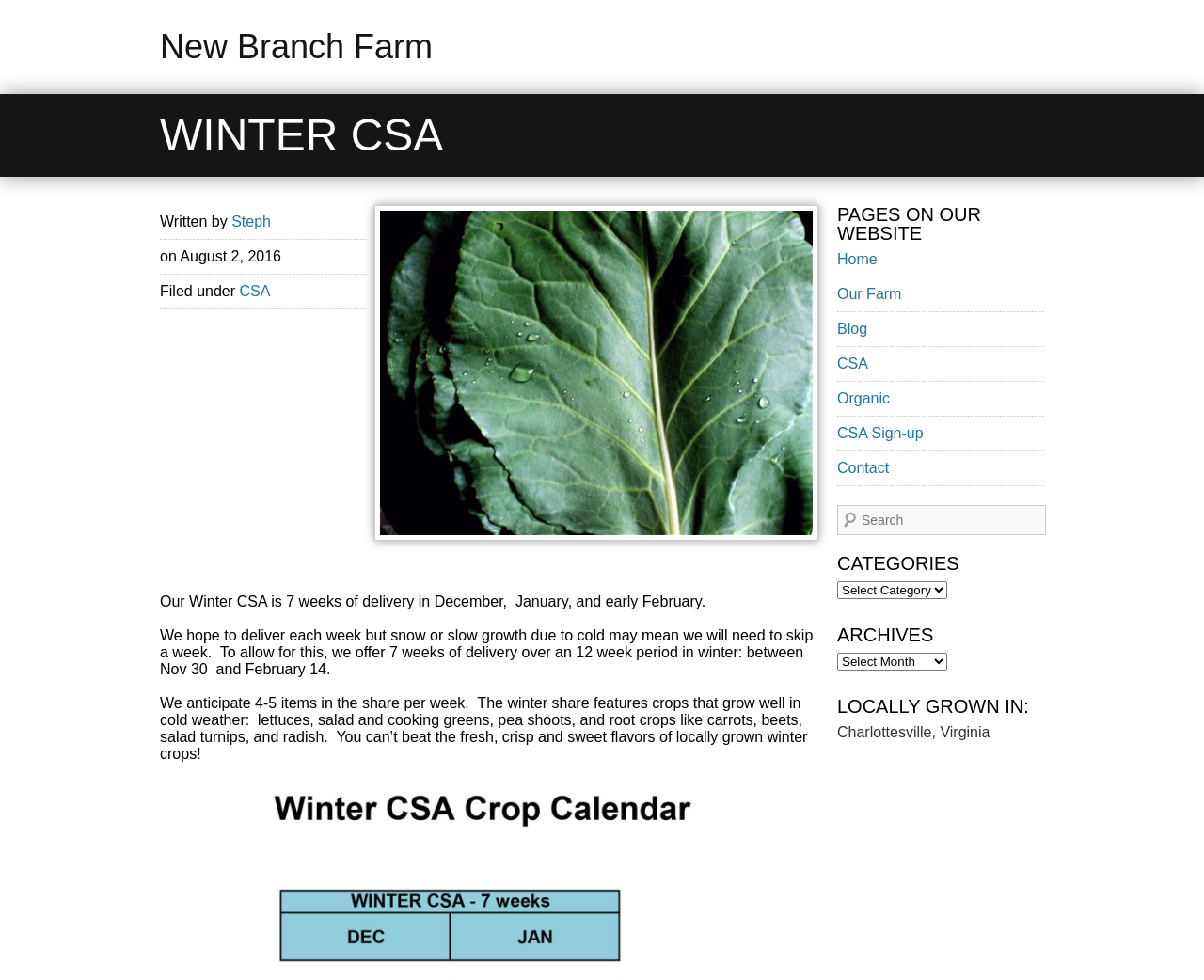Please answer the following question as detailed as possible based on the image: 
What is the location of the farm?

The location of the farm can be found in the bottom-right corner of the webpage, where it says 'Locally Grown in: Charlottesville, Virginia'.